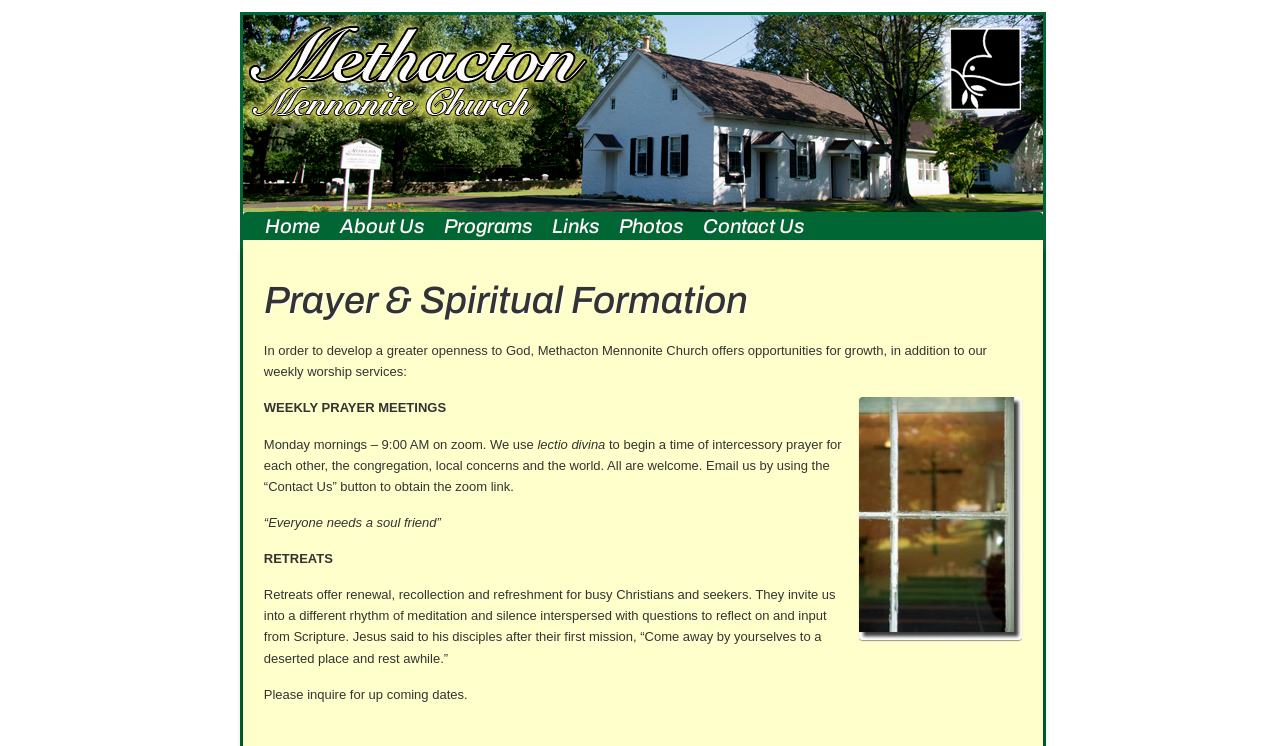What is the purpose of the weekly prayer meetings?
Use the screenshot to answer the question with a single word or phrase.

Intercessory prayer